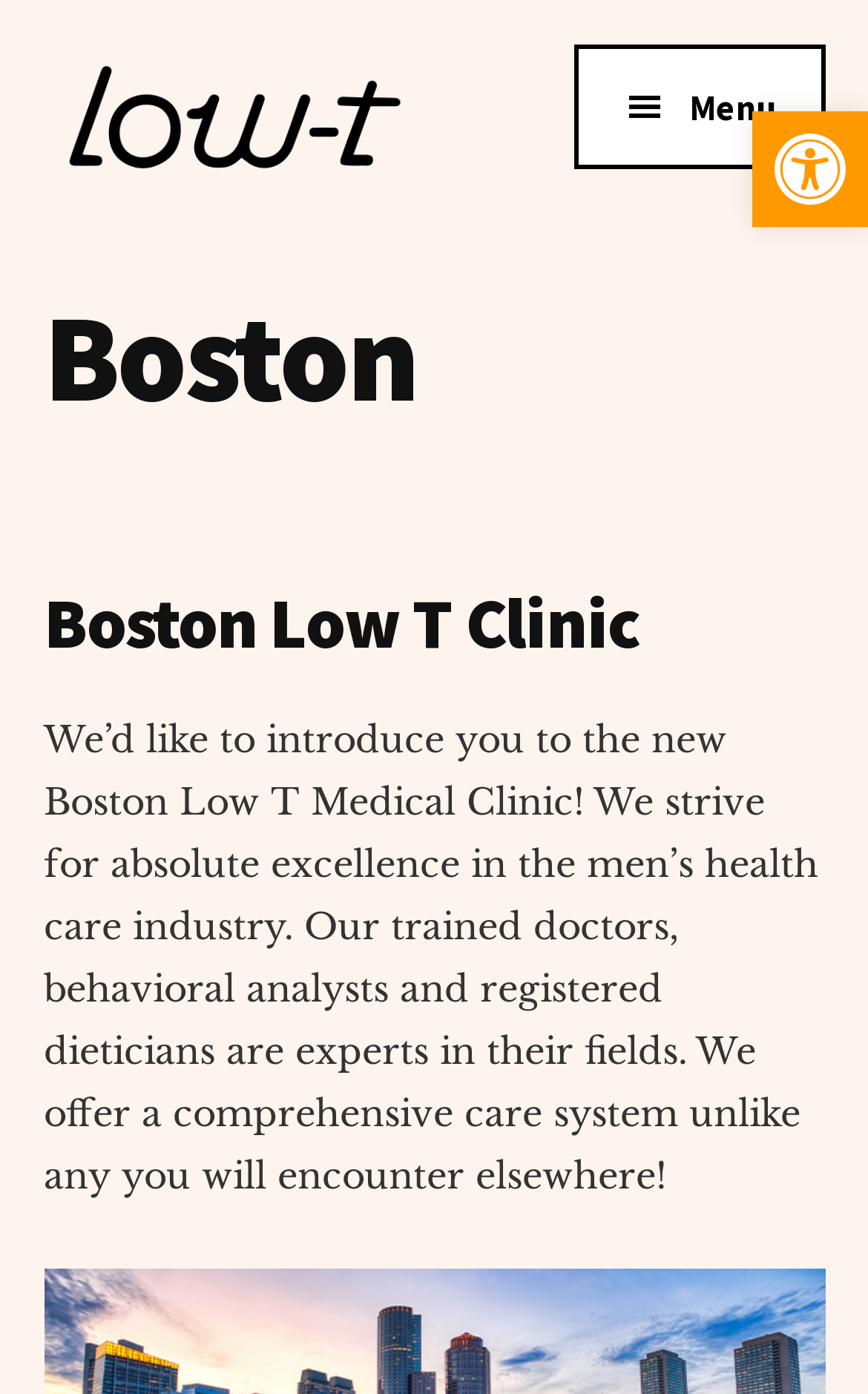What is the focus of the clinic?
Please use the image to provide an in-depth answer to the question.

I inferred this from the meta description and the text 'We strive for absolute excellence in the men’s health care industry' which suggests that the clinic focuses exclusively on men's health.